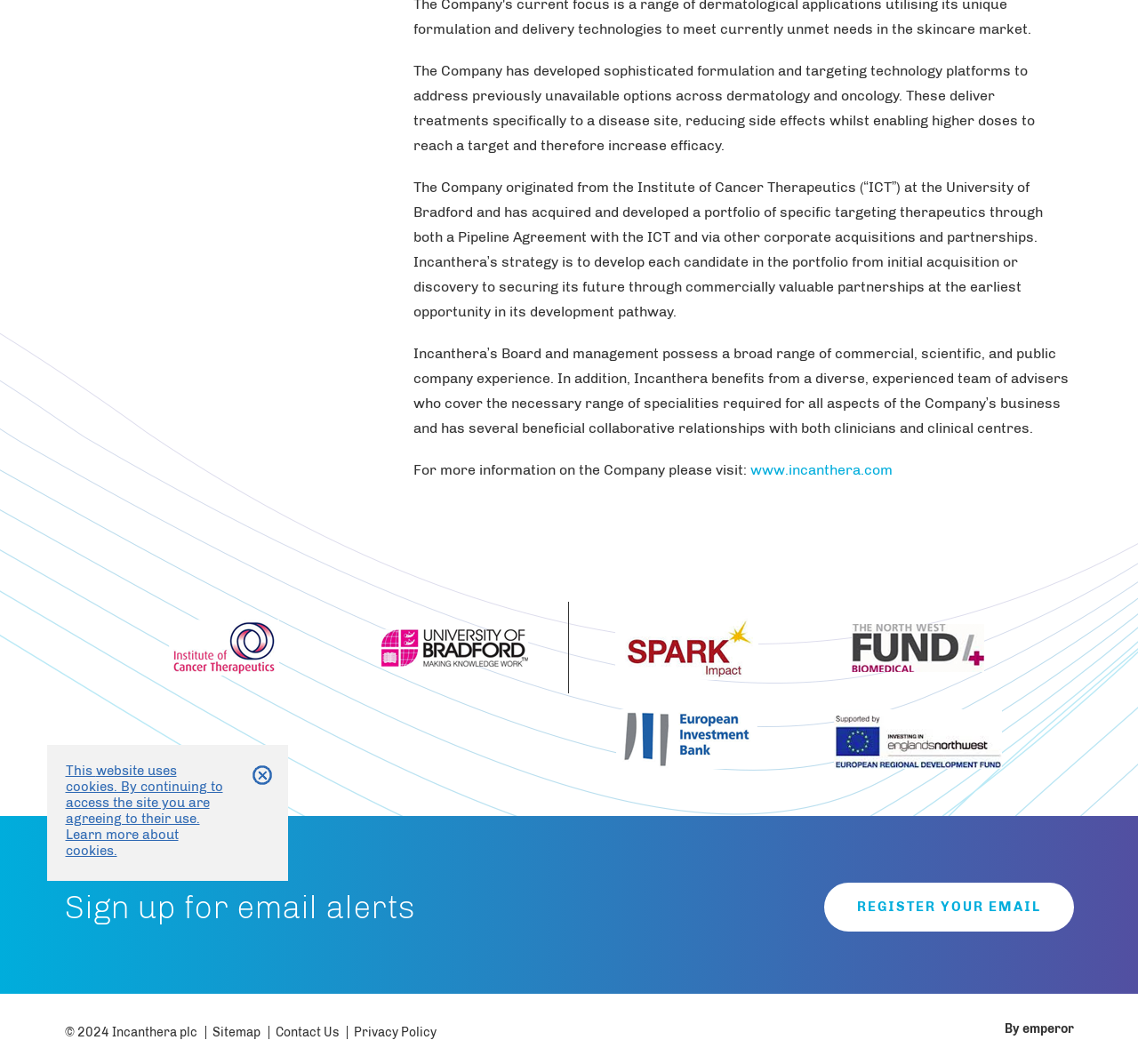What is Incanthera's business focus?
Deliver a detailed and extensive answer to the question.

Based on the StaticText elements, it is clear that Incanthera is a company that has developed formulation and targeting technology platforms to address previously unavailable options across dermatology and oncology.